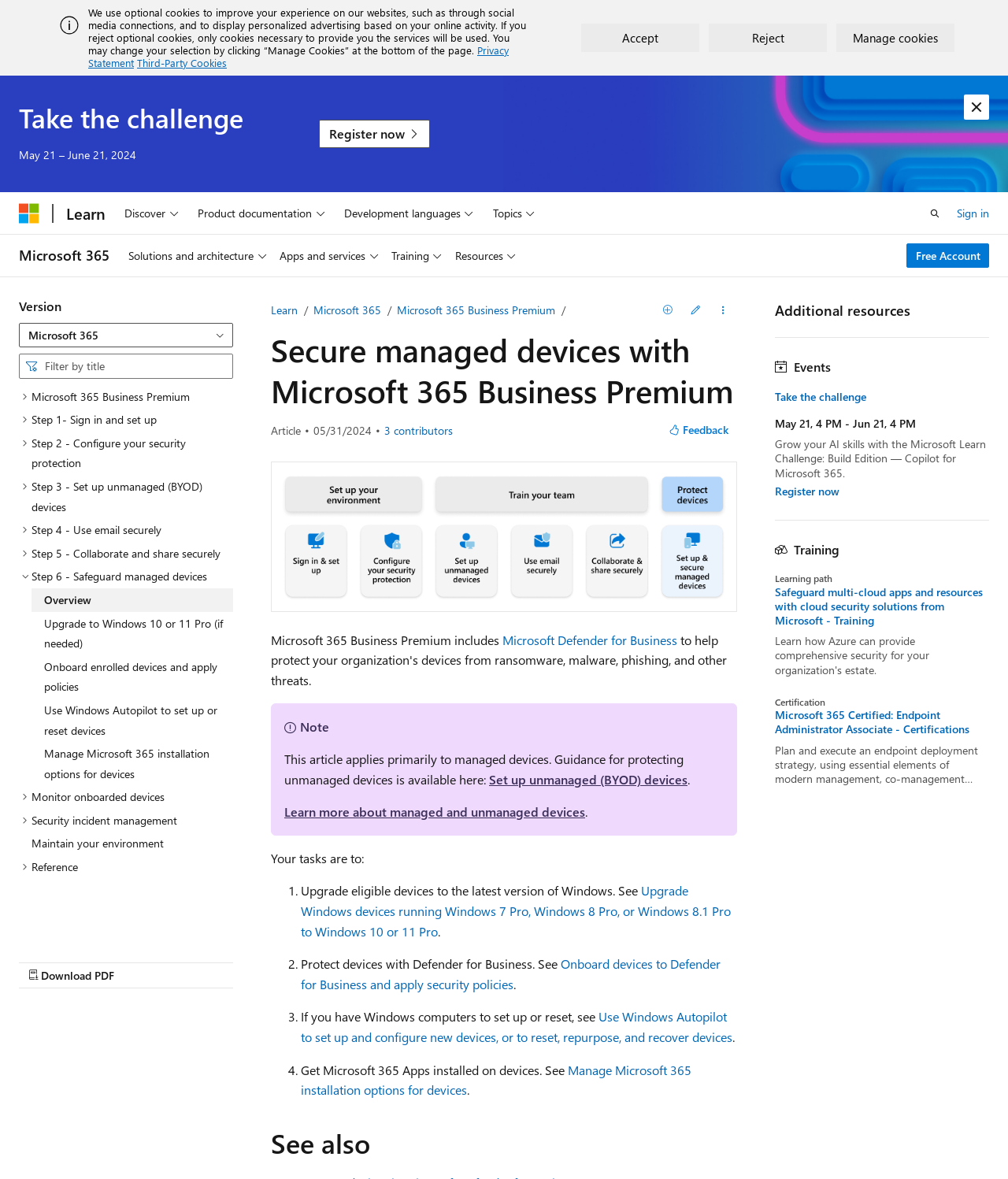Respond with a single word or phrase to the following question: How many contributors are mentioned in the article?

3